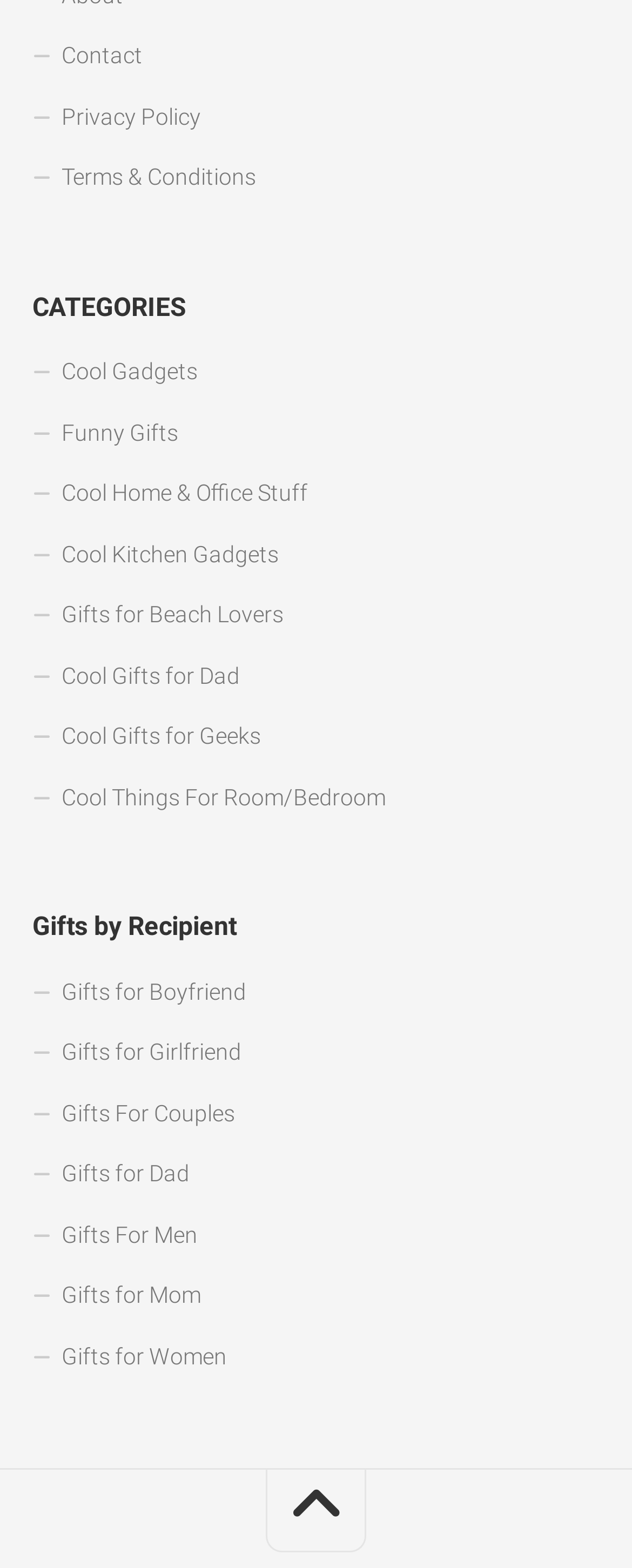What is the first link on the webpage?
Refer to the image and provide a one-word or short phrase answer.

Contact